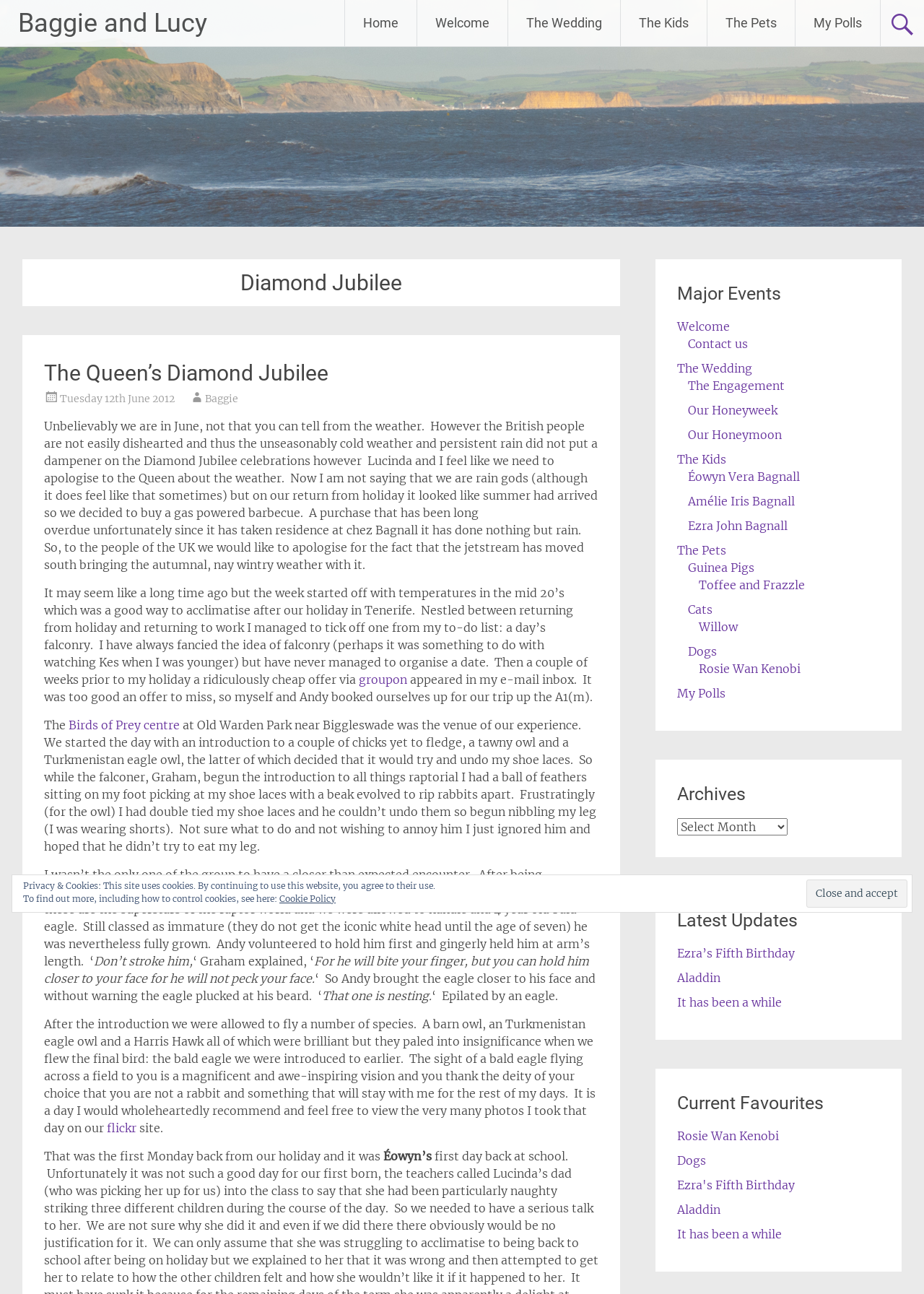Identify the bounding box coordinates for the region to click in order to carry out this instruction: "View the photos on Flickr". Provide the coordinates using four float numbers between 0 and 1, formatted as [left, top, right, bottom].

[0.116, 0.866, 0.148, 0.877]